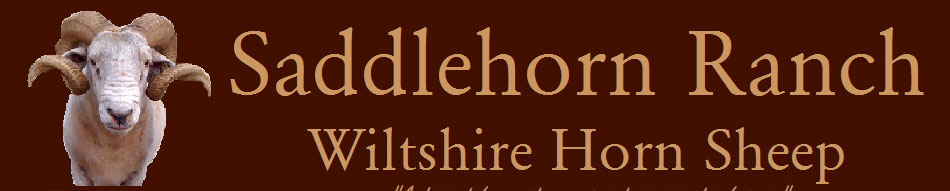Respond to the following question using a concise word or phrase: 
What is the tone of the design?

Earthy